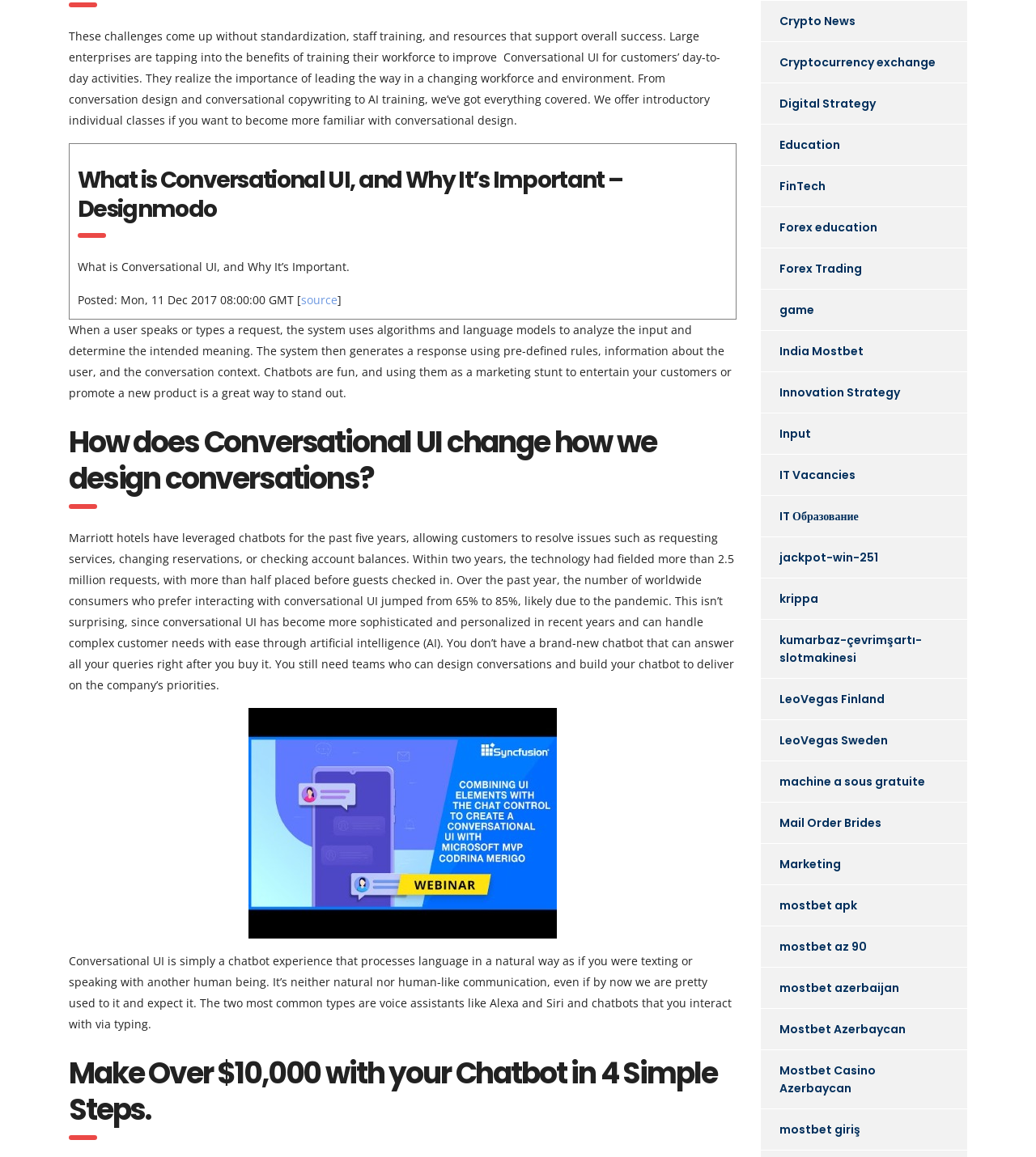Determine the bounding box coordinates of the section I need to click to execute the following instruction: "Check the source of the article". Provide the coordinates as four float numbers between 0 and 1, i.e., [left, top, right, bottom].

[0.291, 0.253, 0.326, 0.266]